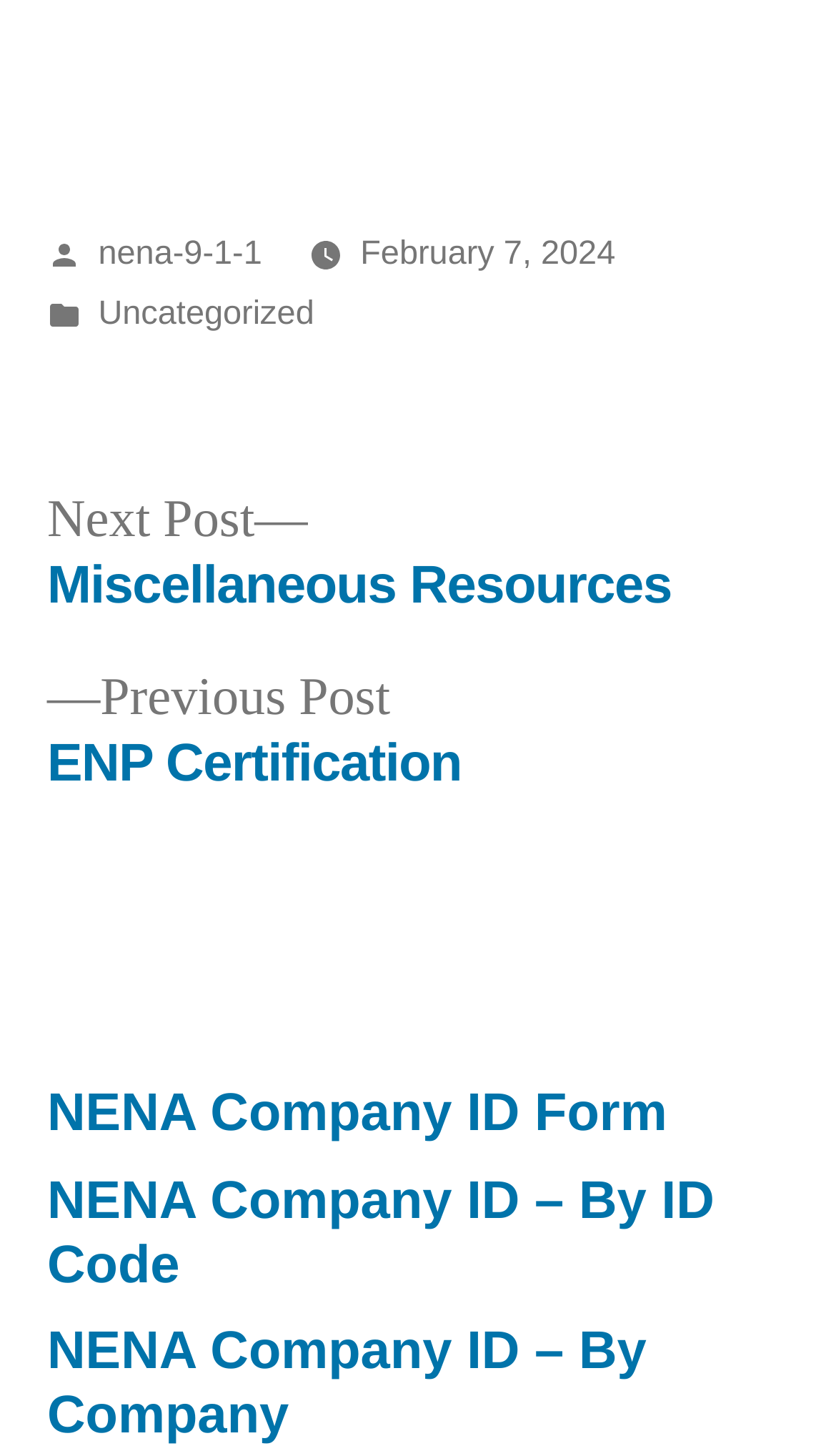Please find the bounding box coordinates of the section that needs to be clicked to achieve this instruction: "View next post".

[0.056, 0.334, 0.803, 0.425]